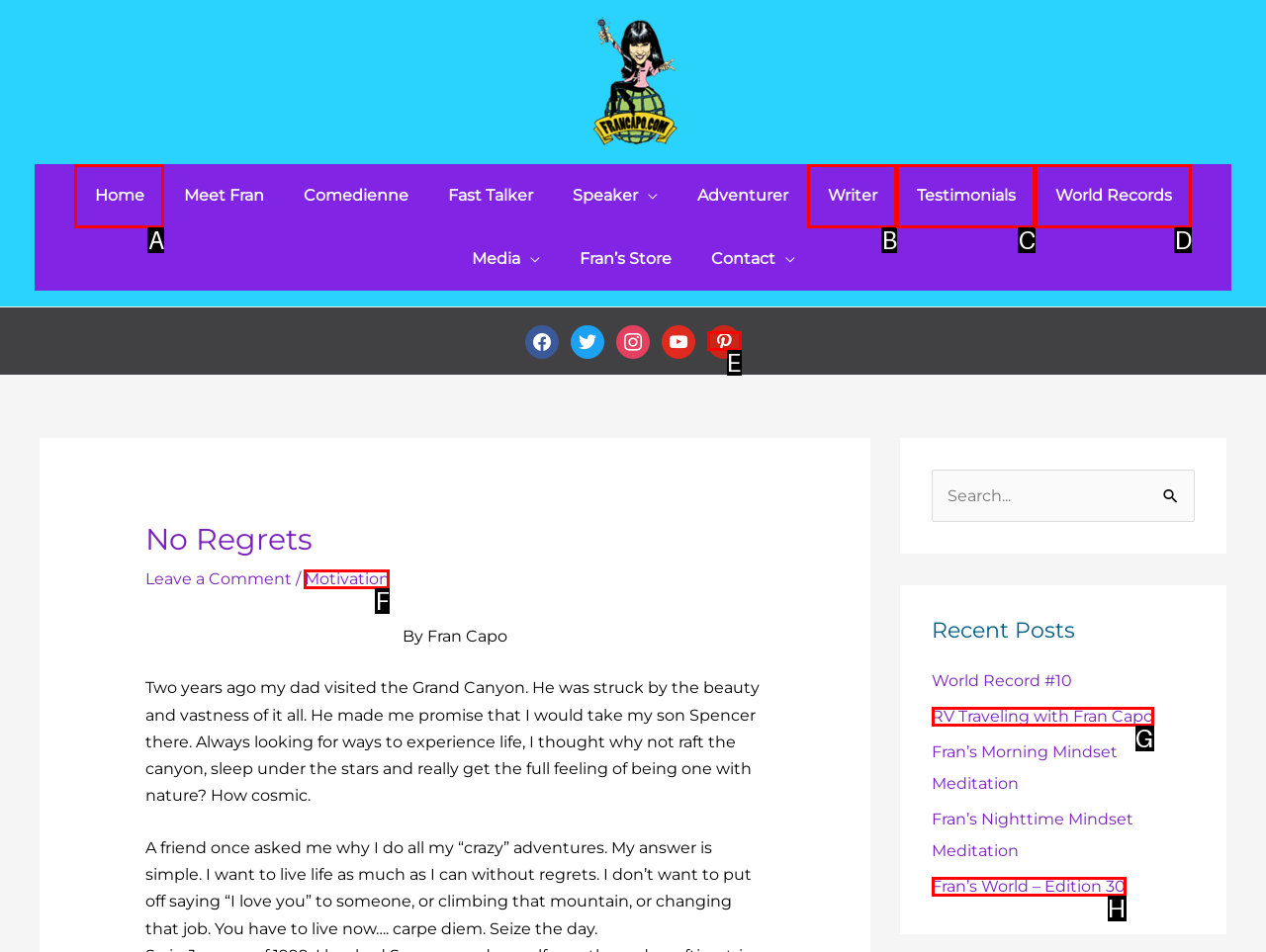Find the option that matches this description: Testimonials
Provide the corresponding letter directly.

C